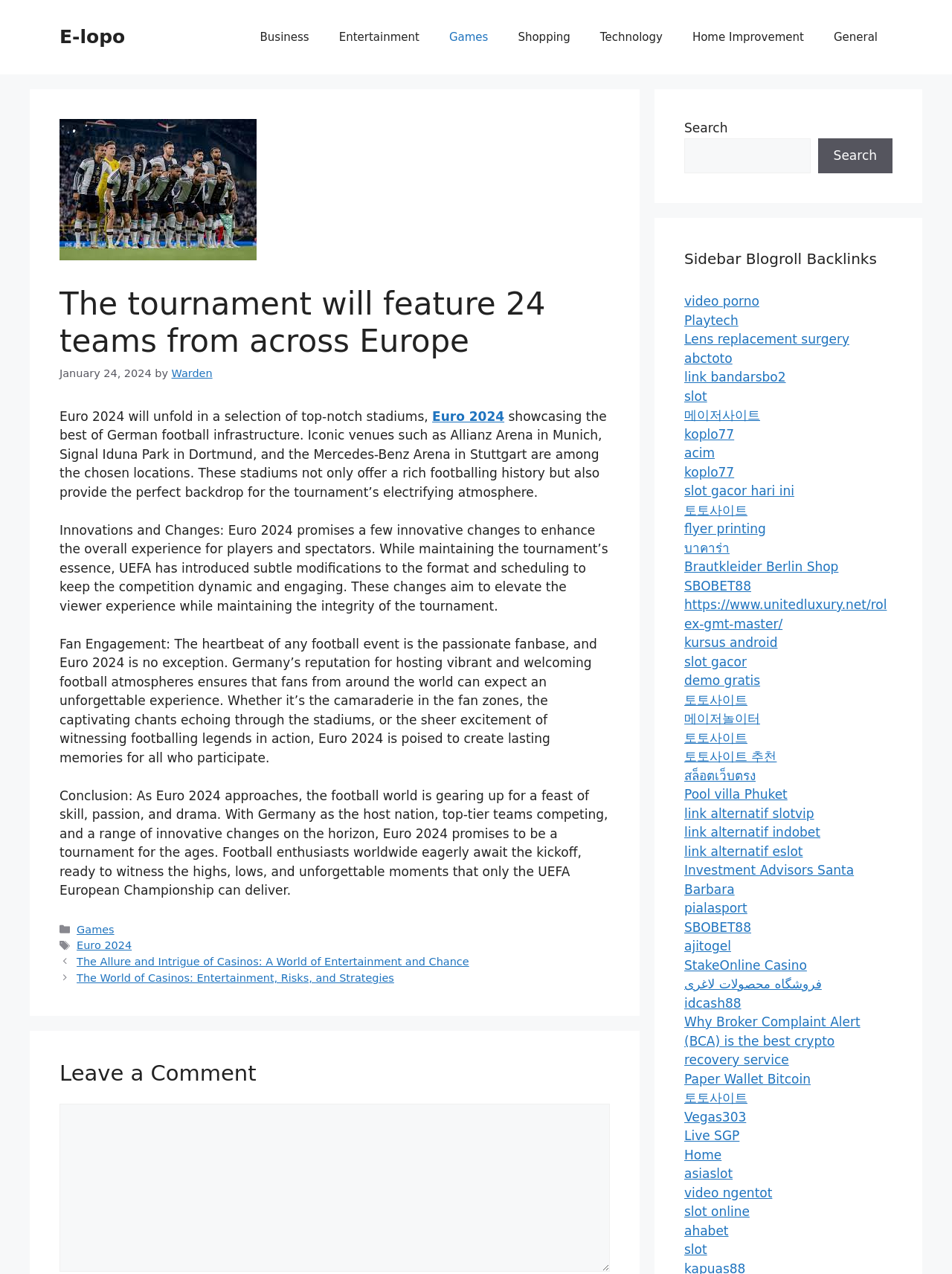Provide the bounding box coordinates of the HTML element described by the text: "Freedom of Information". The coordinates should be in the format [left, top, right, bottom] with values between 0 and 1.

None